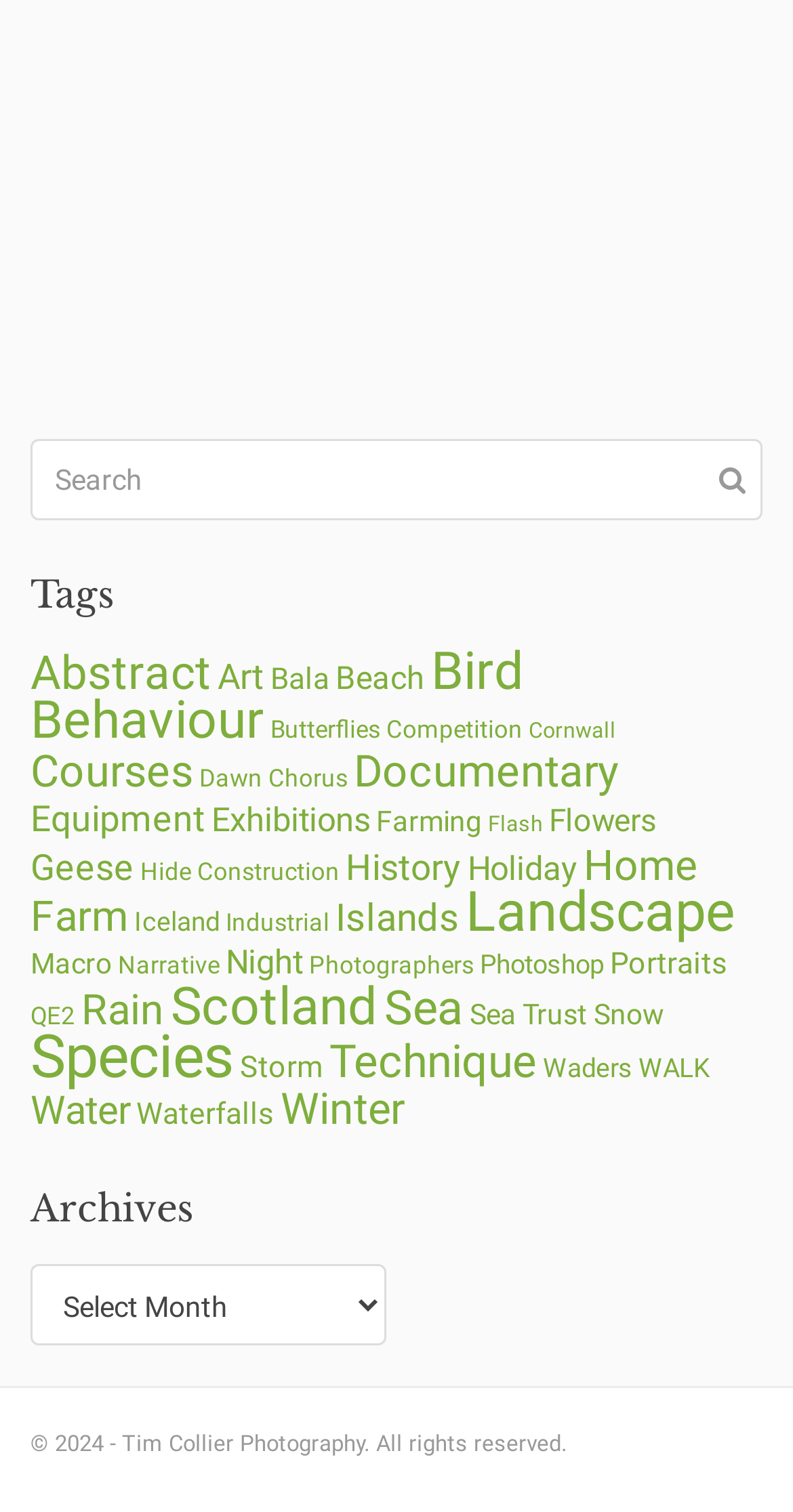How many links are under the 'Tags' heading?
Analyze the screenshot and provide a detailed answer to the question.

By counting the number of links listed under the 'Tags' heading, we can determine that there are 34 links.